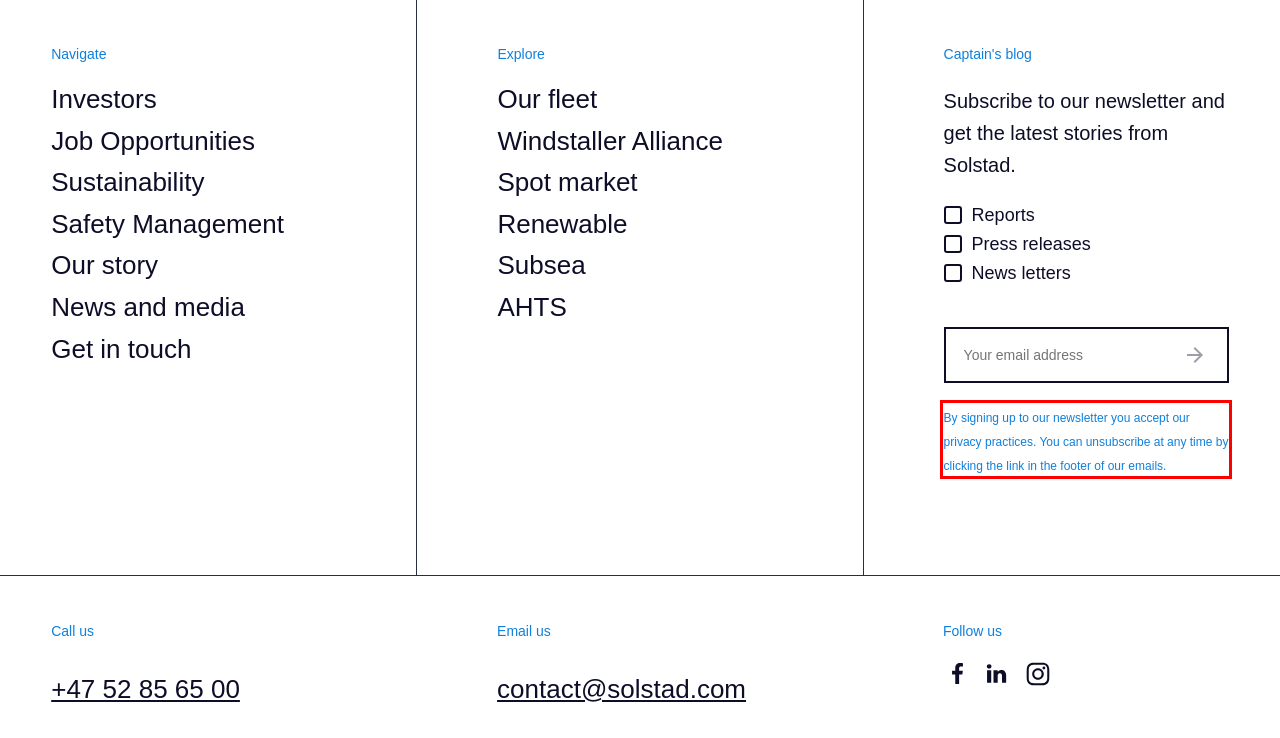Identify the text inside the red bounding box in the provided webpage screenshot and transcribe it.

By signing up to our newsletter you accept our privacy practices. You can unsubscribe at any time by clicking the link in the footer of our emails.